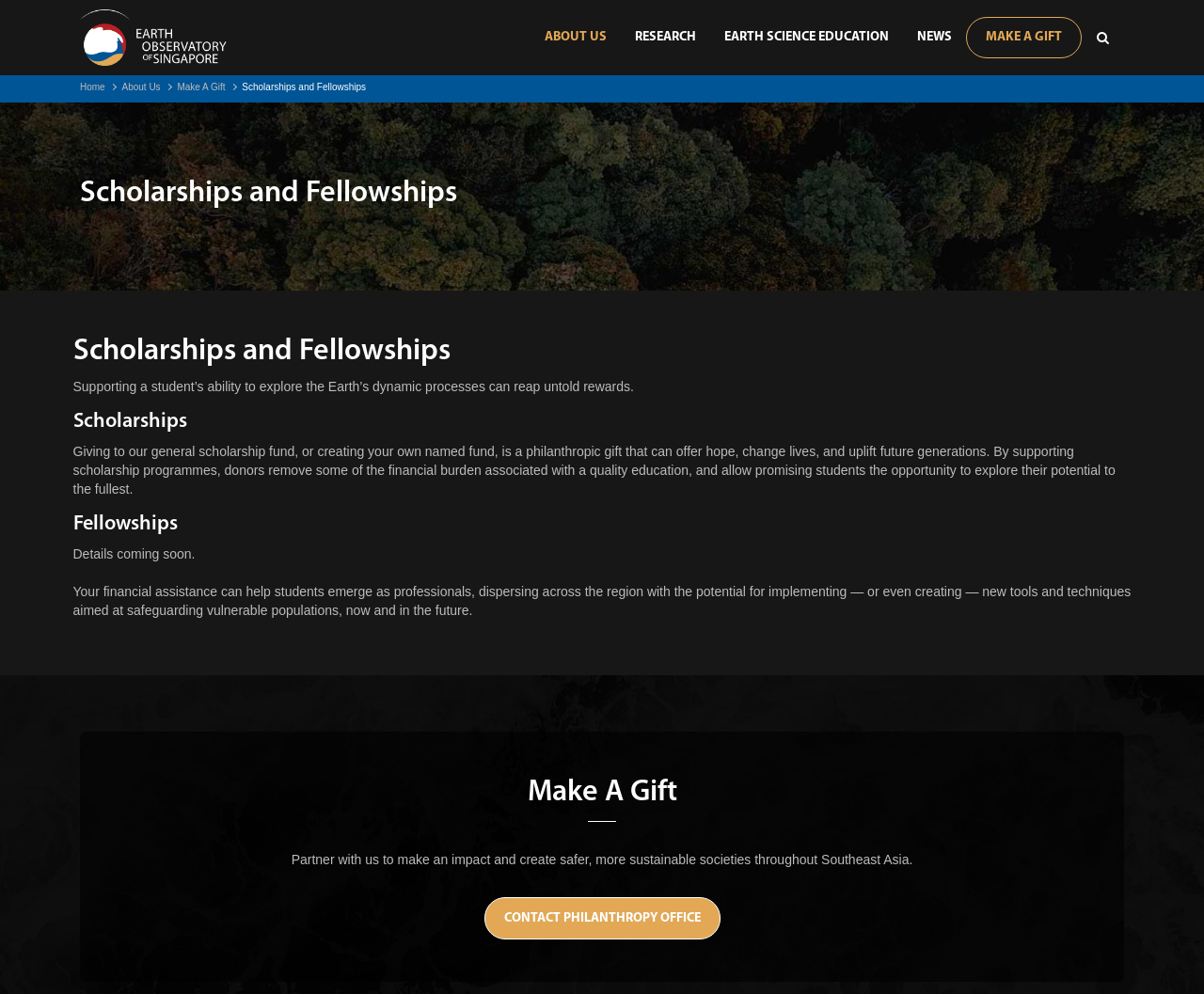What is the name of the organization?
Based on the image, provide a one-word or brief-phrase response.

Earth Observatory of Singapore